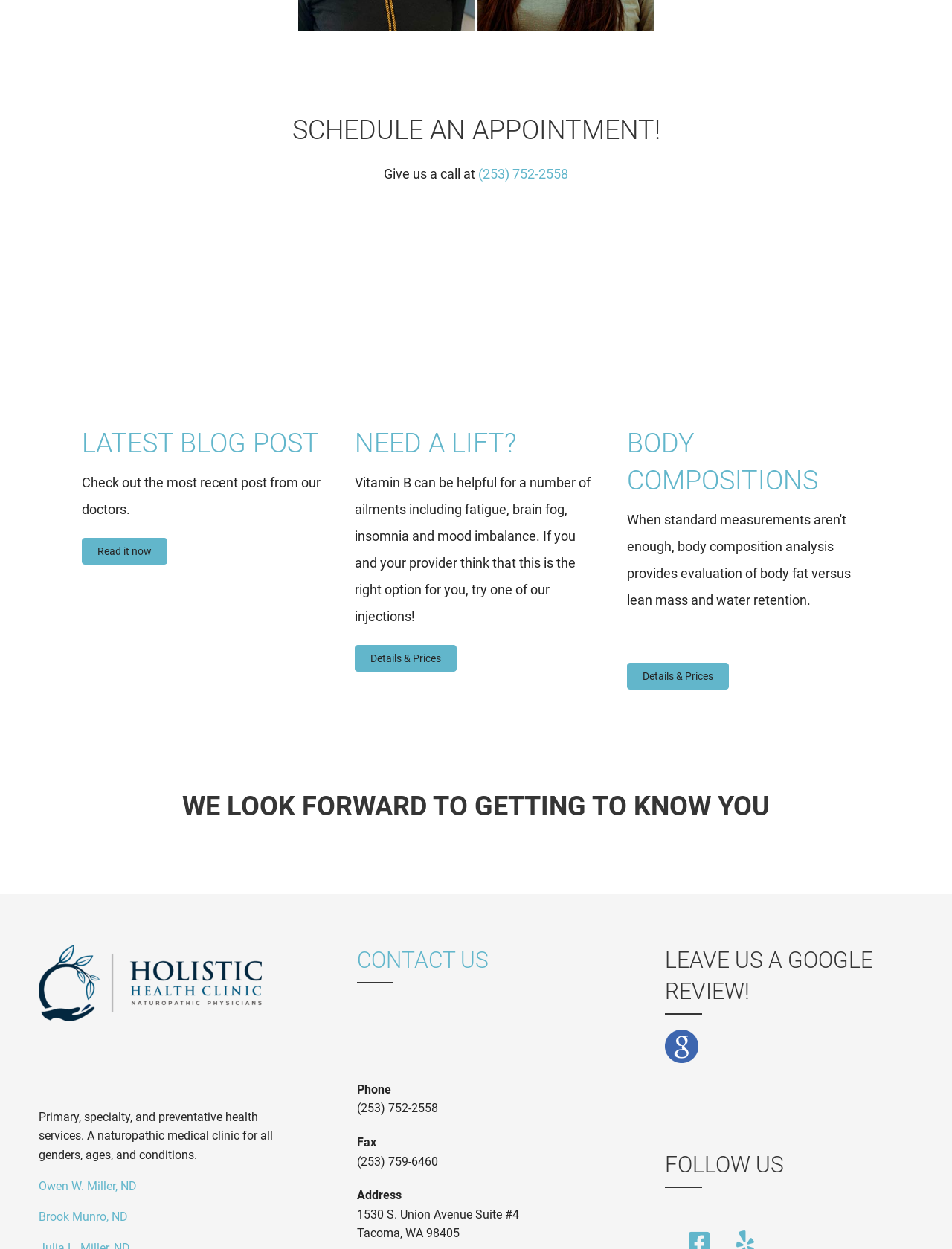Locate the bounding box coordinates of the clickable area needed to fulfill the instruction: "Schedule an appointment".

[0.086, 0.089, 0.914, 0.119]